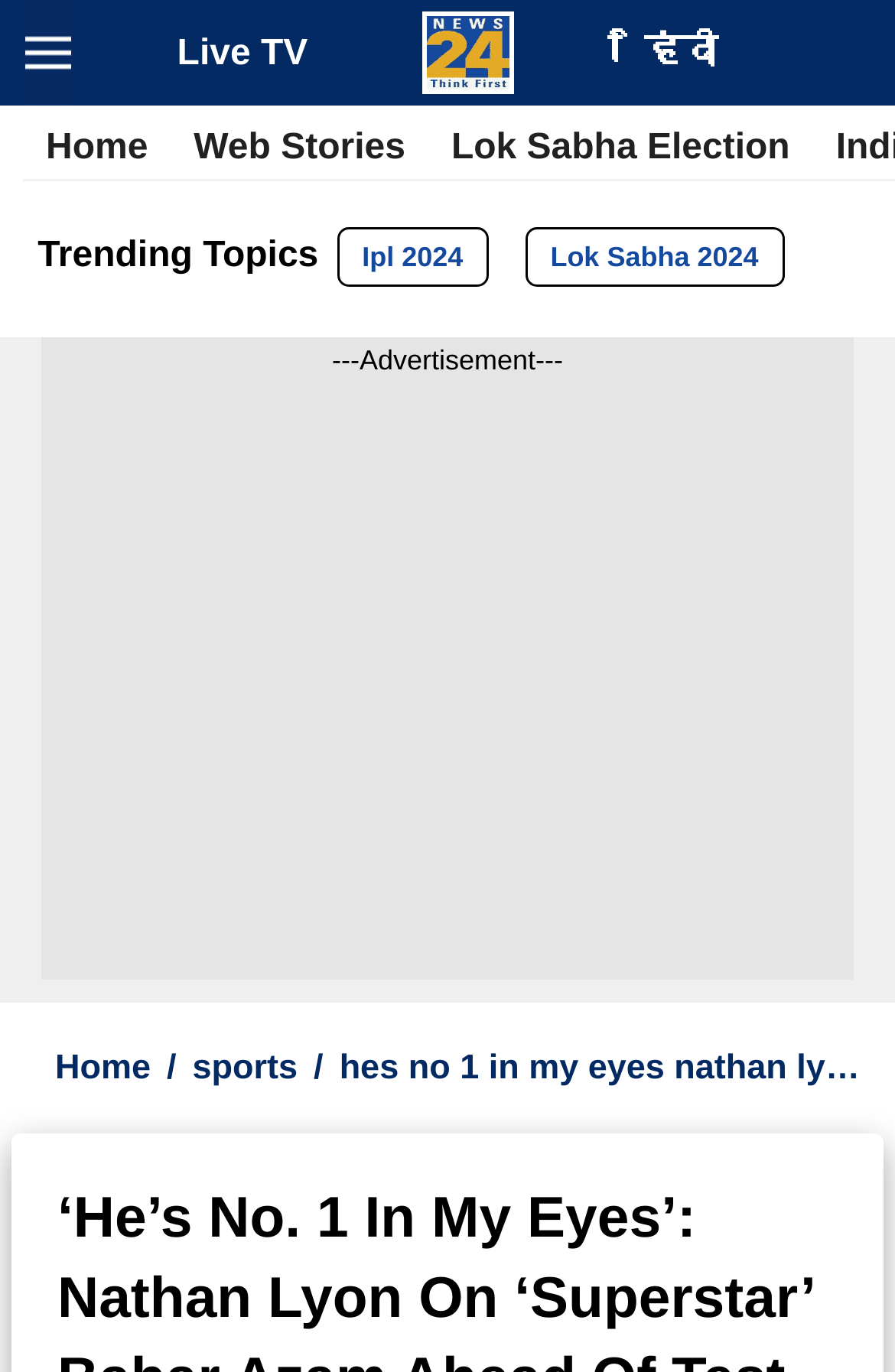What language option is available on the webpage?
Provide an in-depth and detailed answer to the question.

The link 'हिंदी' on the top navigation bar suggests that the webpage provides a language option for Hindi, in addition to the default language which is likely English.